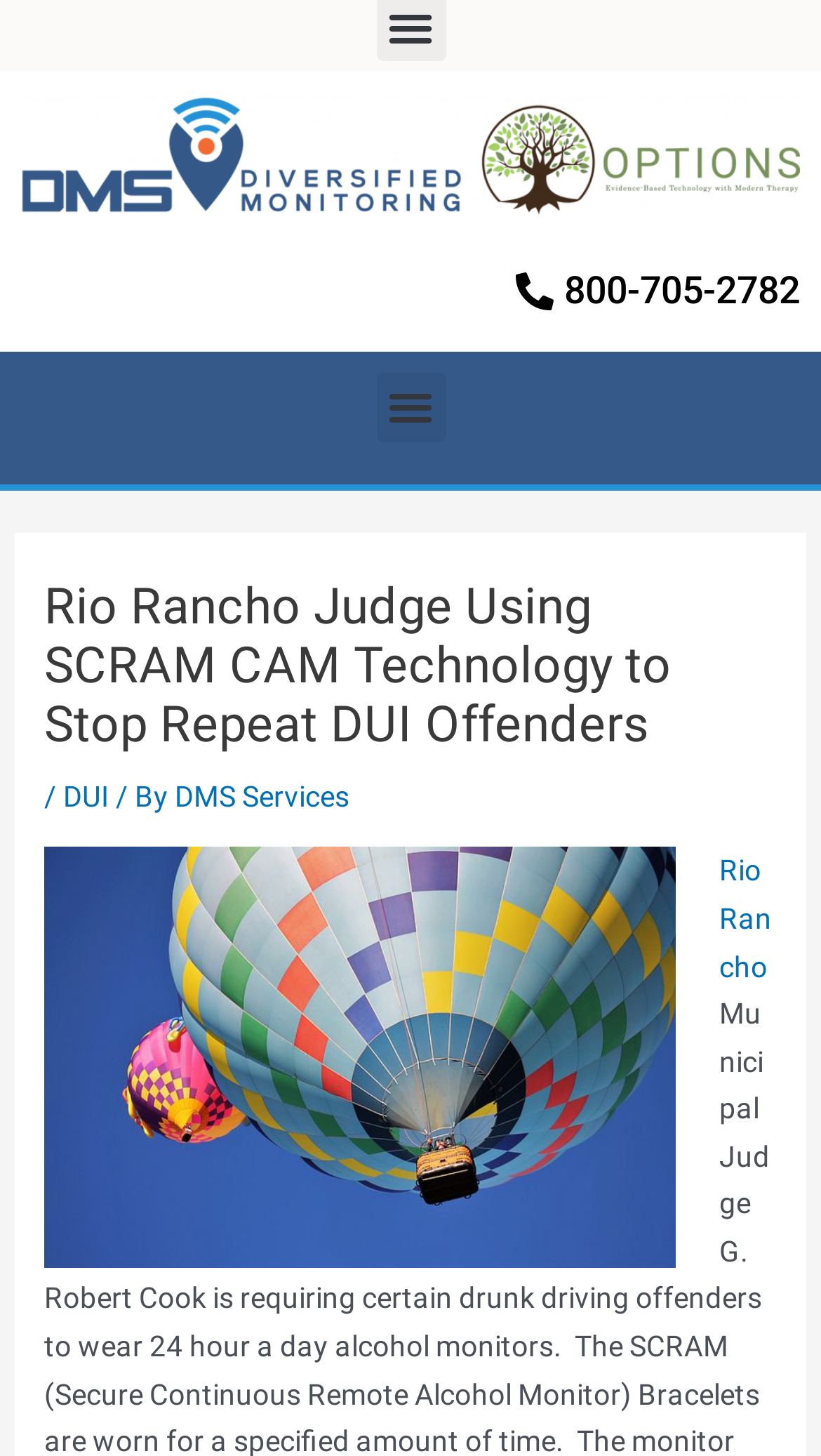Use a single word or phrase to answer the question:
What is the name of the judge mentioned on the webpage?

G. Robert Cook